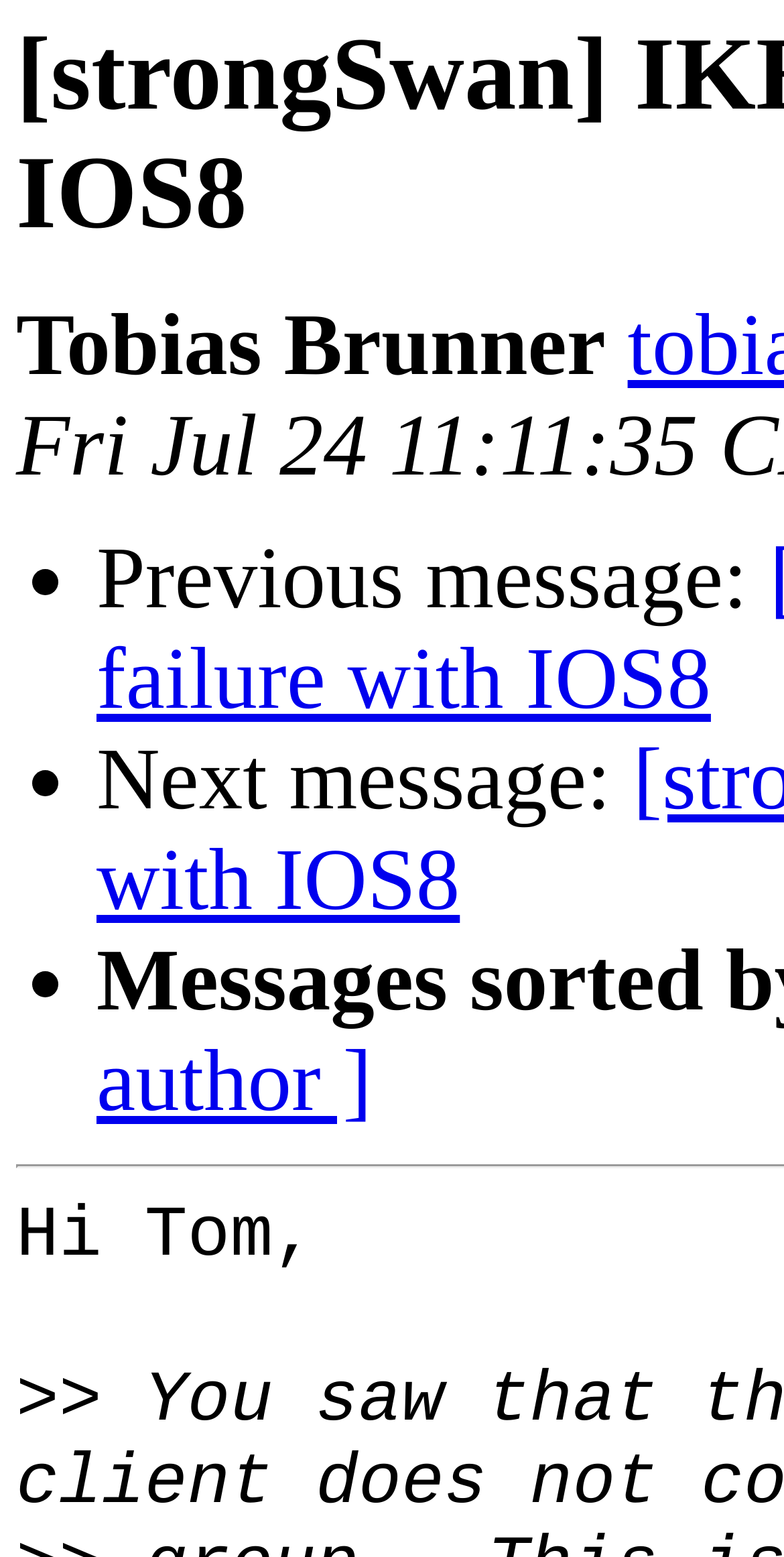How many navigation options are there?
Using the image, respond with a single word or phrase.

3